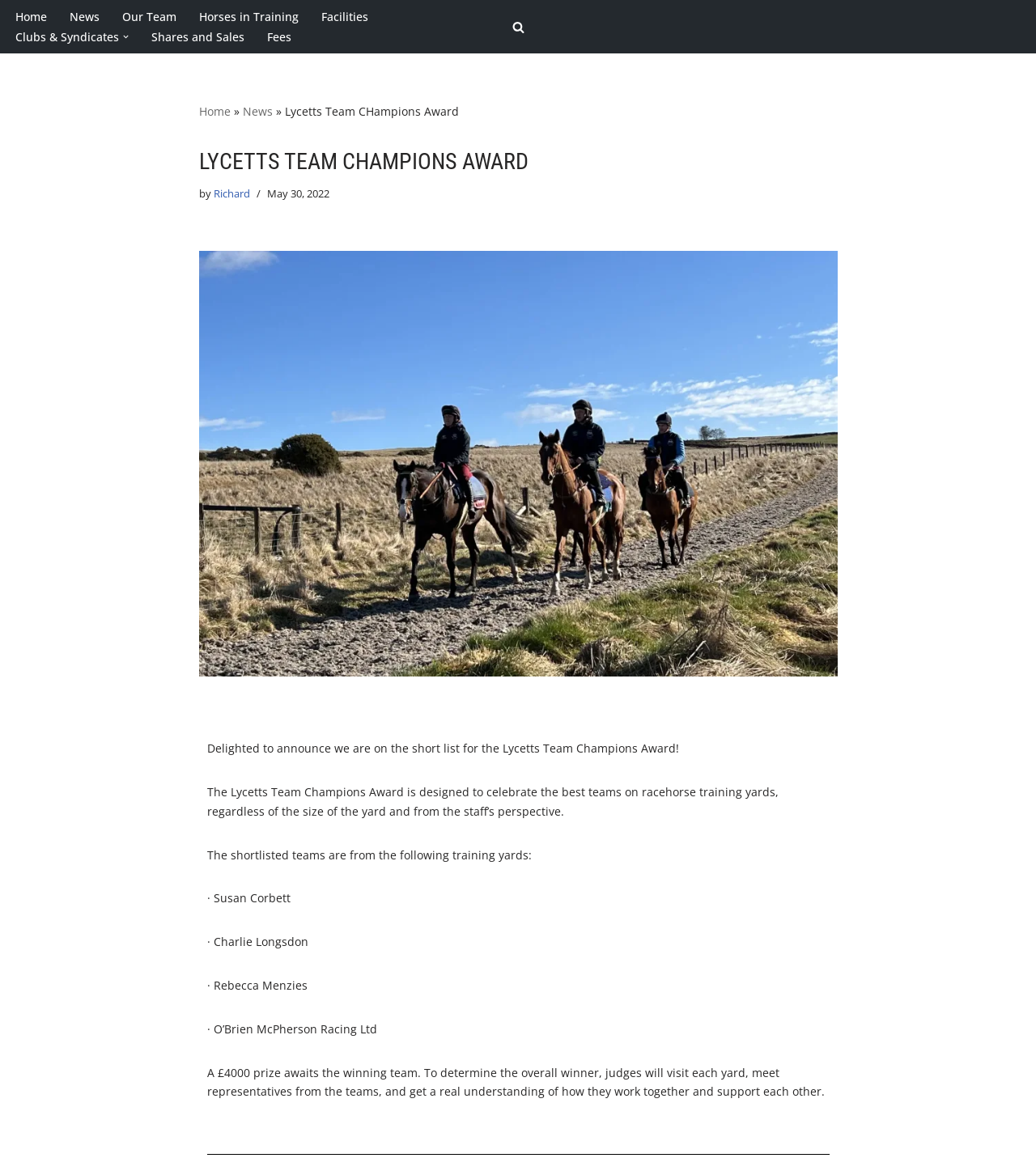Please extract and provide the main headline of the webpage.

LYCETTS TEAM CHAMPIONS AWARD